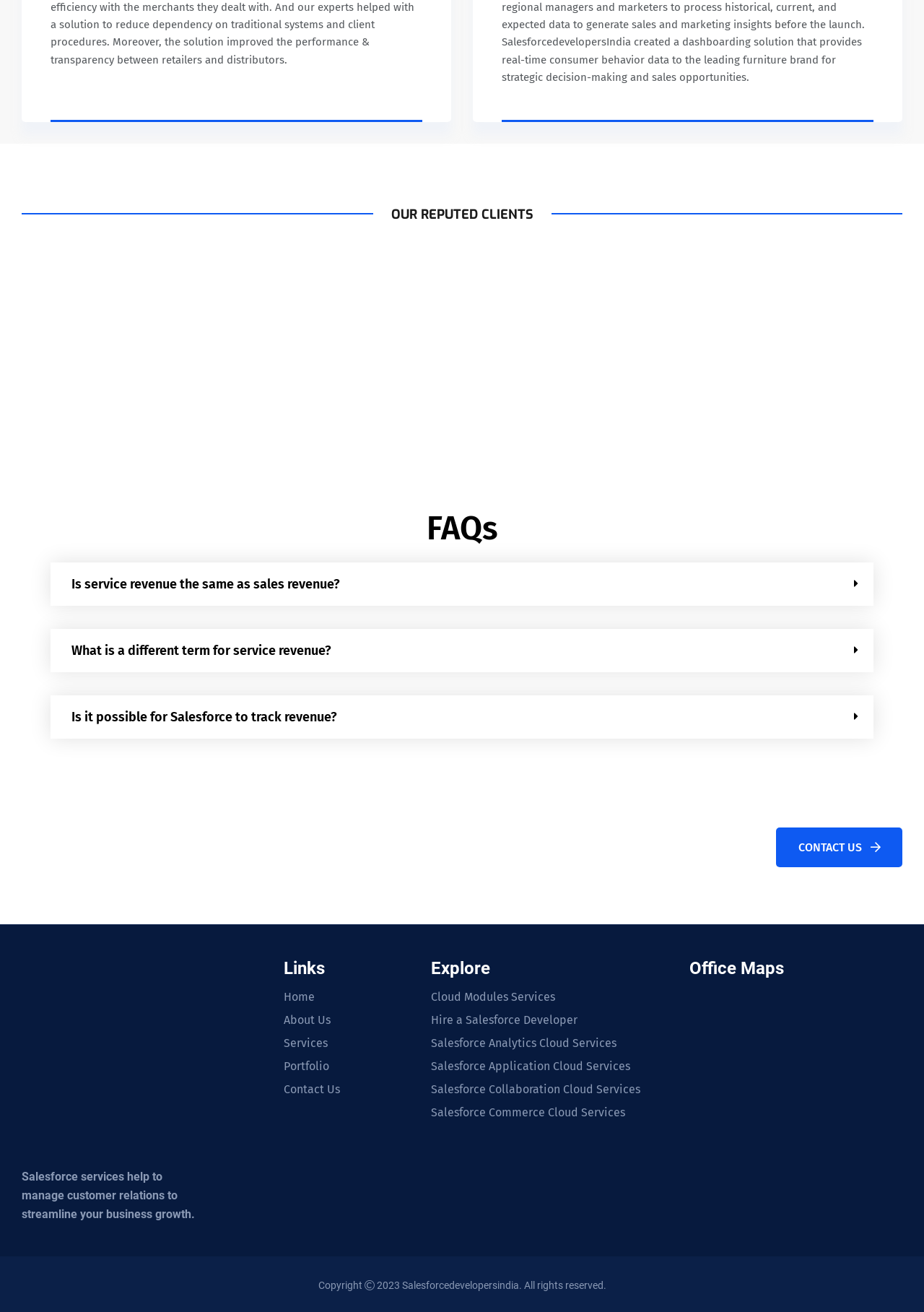Refer to the image and offer a detailed explanation in response to the question: What is the name of the company?

I found the company name in the image element with the text 'Salesforcedevelopersindia' and also in the copyright text at the bottom of the page.